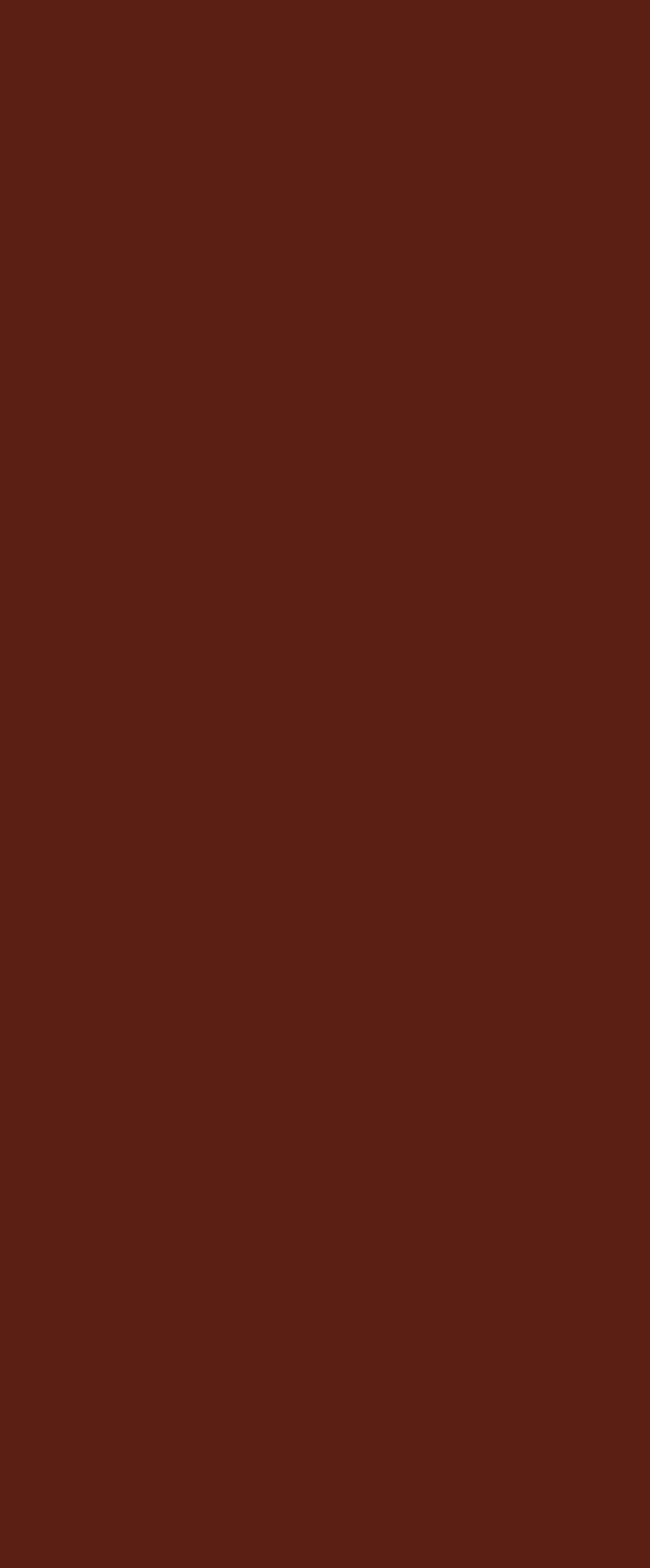Can you find the bounding box coordinates for the element to click on to achieve the instruction: "View recent post 'Going on sub again'"?

[0.076, 0.069, 0.387, 0.085]